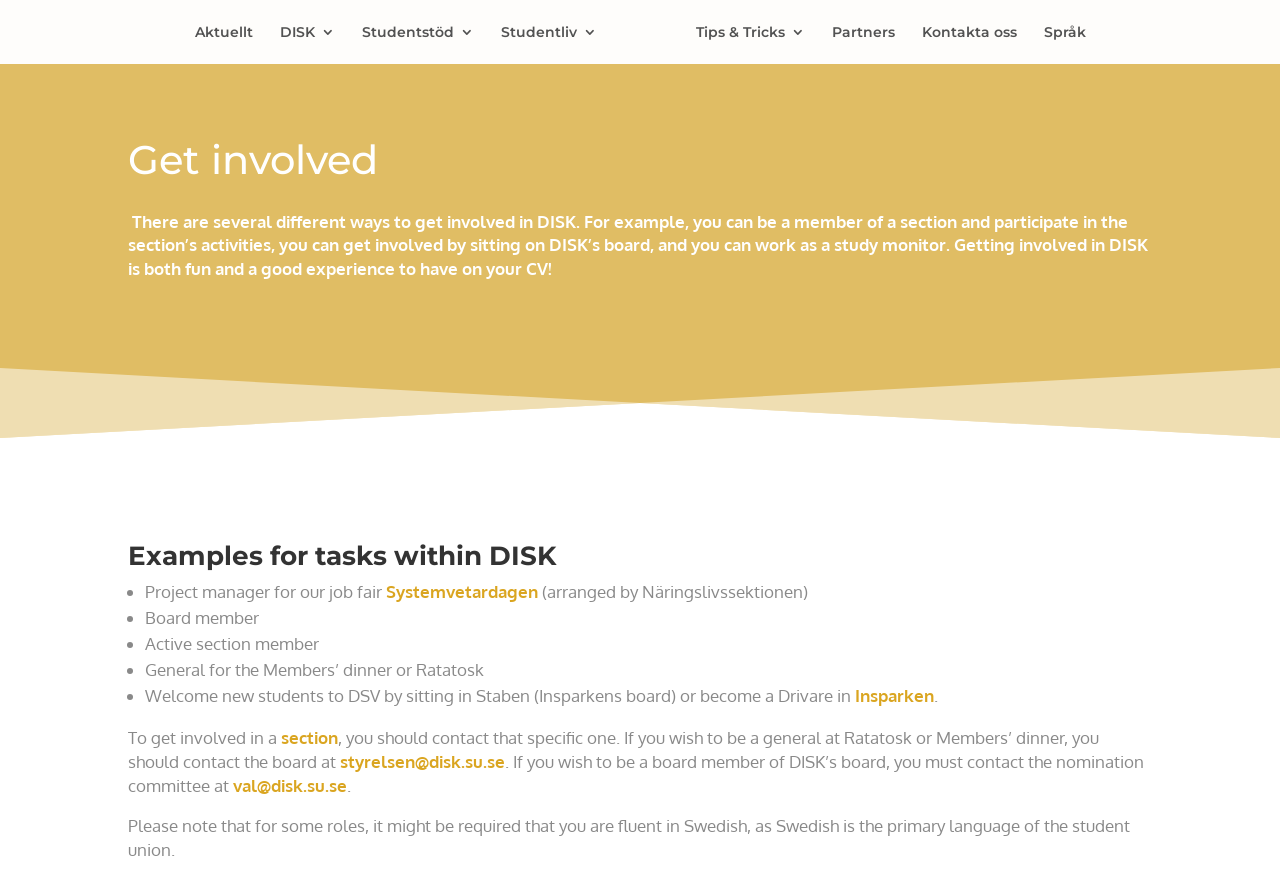Identify the bounding box of the HTML element described as: "Tips & Tricks".

[0.543, 0.029, 0.629, 0.073]